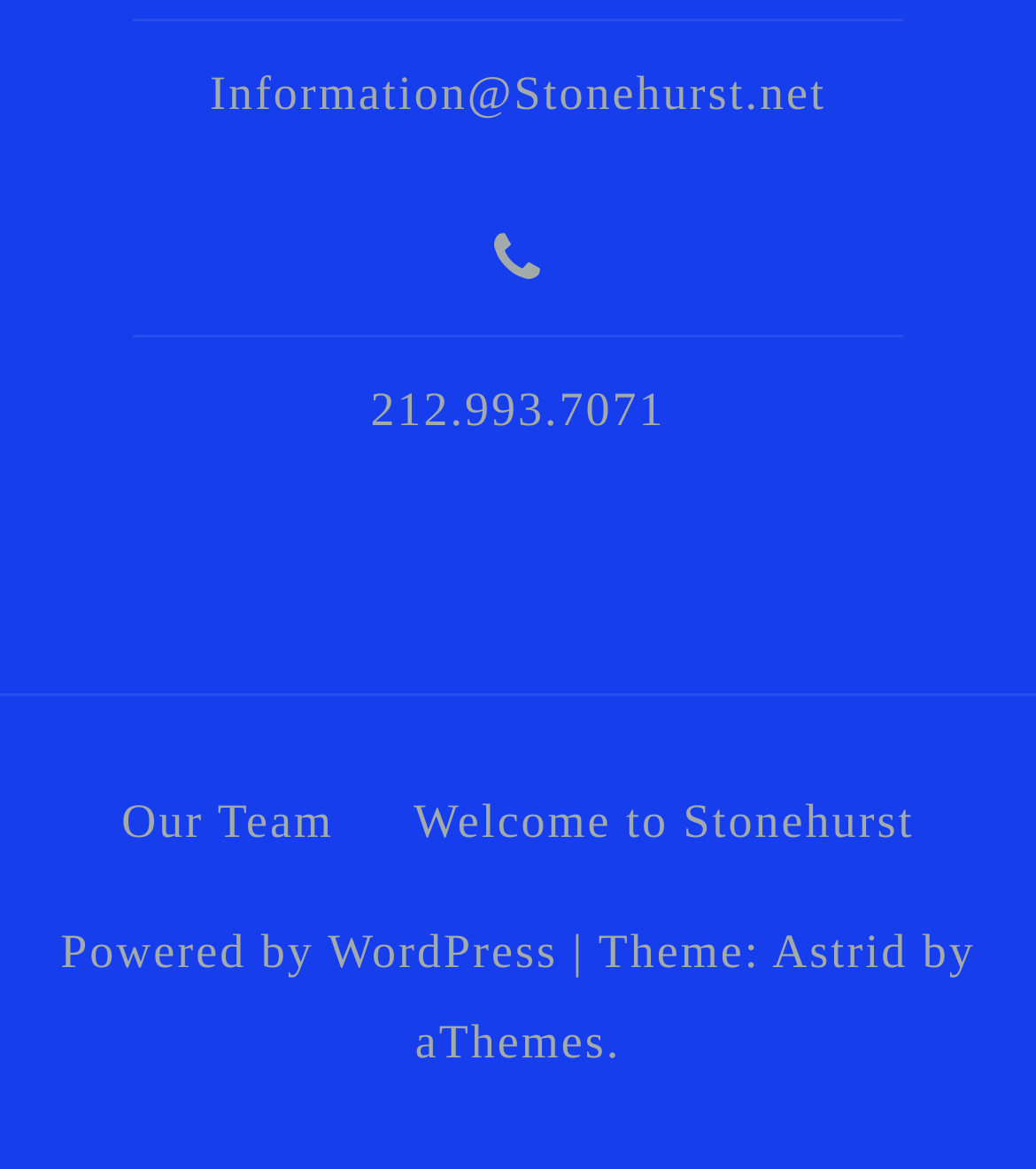What is the phone number on the webpage?
Using the image, give a concise answer in the form of a single word or short phrase.

212.993.7071